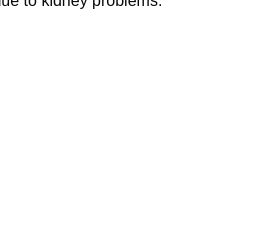What is the price of the Kerbl Cat Tree Square?
Please give a detailed answer to the question using the information shown in the image.

The price of the Kerbl Cat Tree Square can be found in the caption, which displays the price of £170.11, providing information about the cost of the product to potential customers.